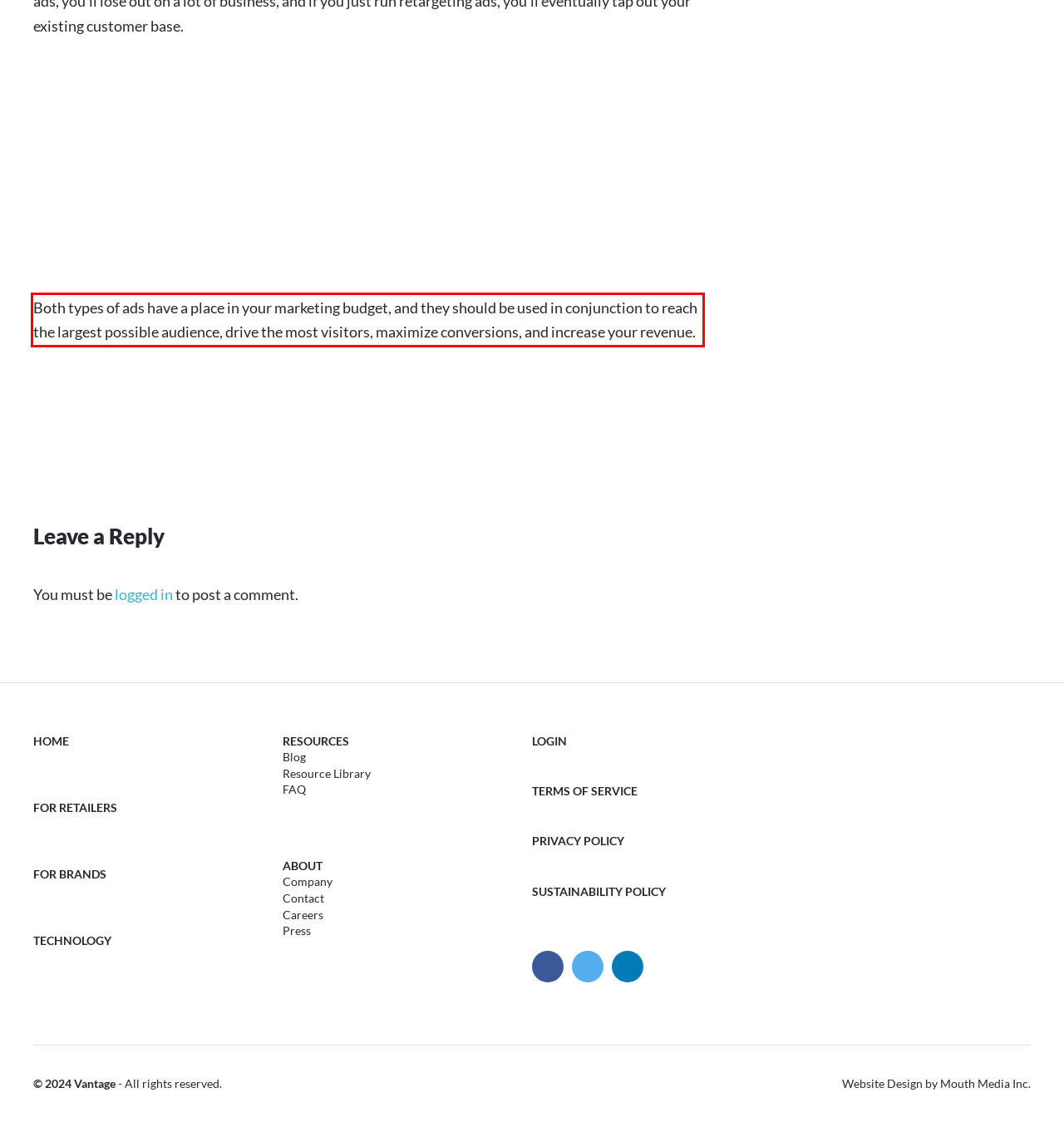Analyze the webpage screenshot and use OCR to recognize the text content in the red bounding box.

Both types of ads have a place in your marketing budget, and they should be used in conjunction to reach the largest possible audience, drive the most visitors, maximize conversions, and increase your revenue.